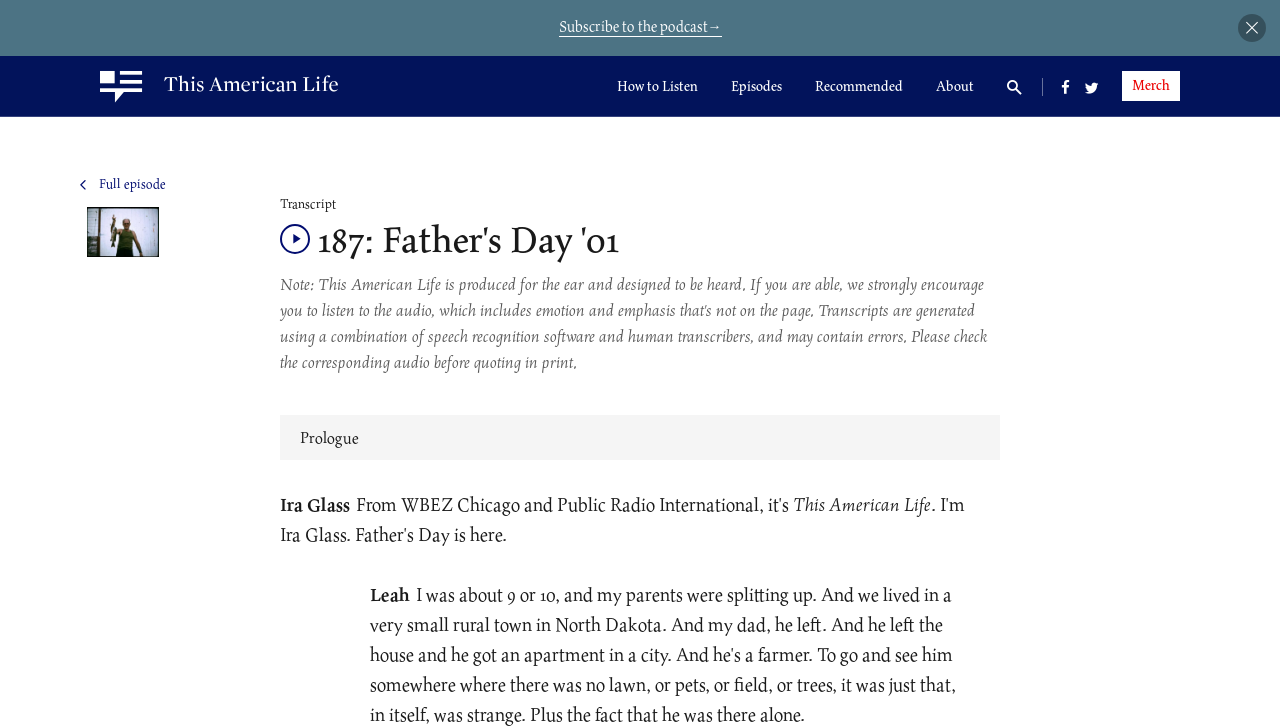Give a short answer to this question using one word or a phrase:
What is the name of the person mentioned in the episode?

Ira Glass